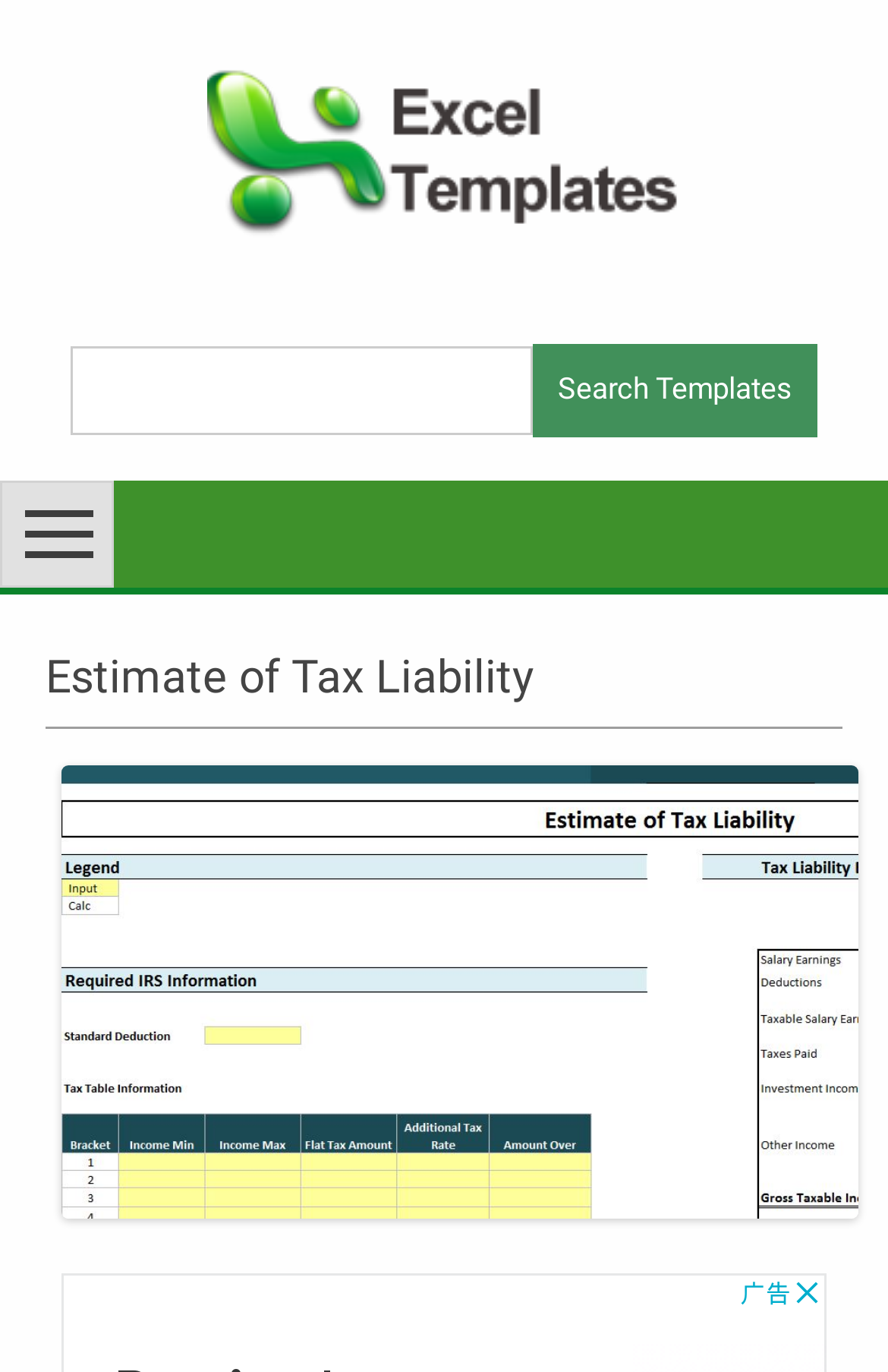What is the position of the 'Skip to content' link?
Based on the screenshot, provide a one-word or short-phrase response.

Top-left